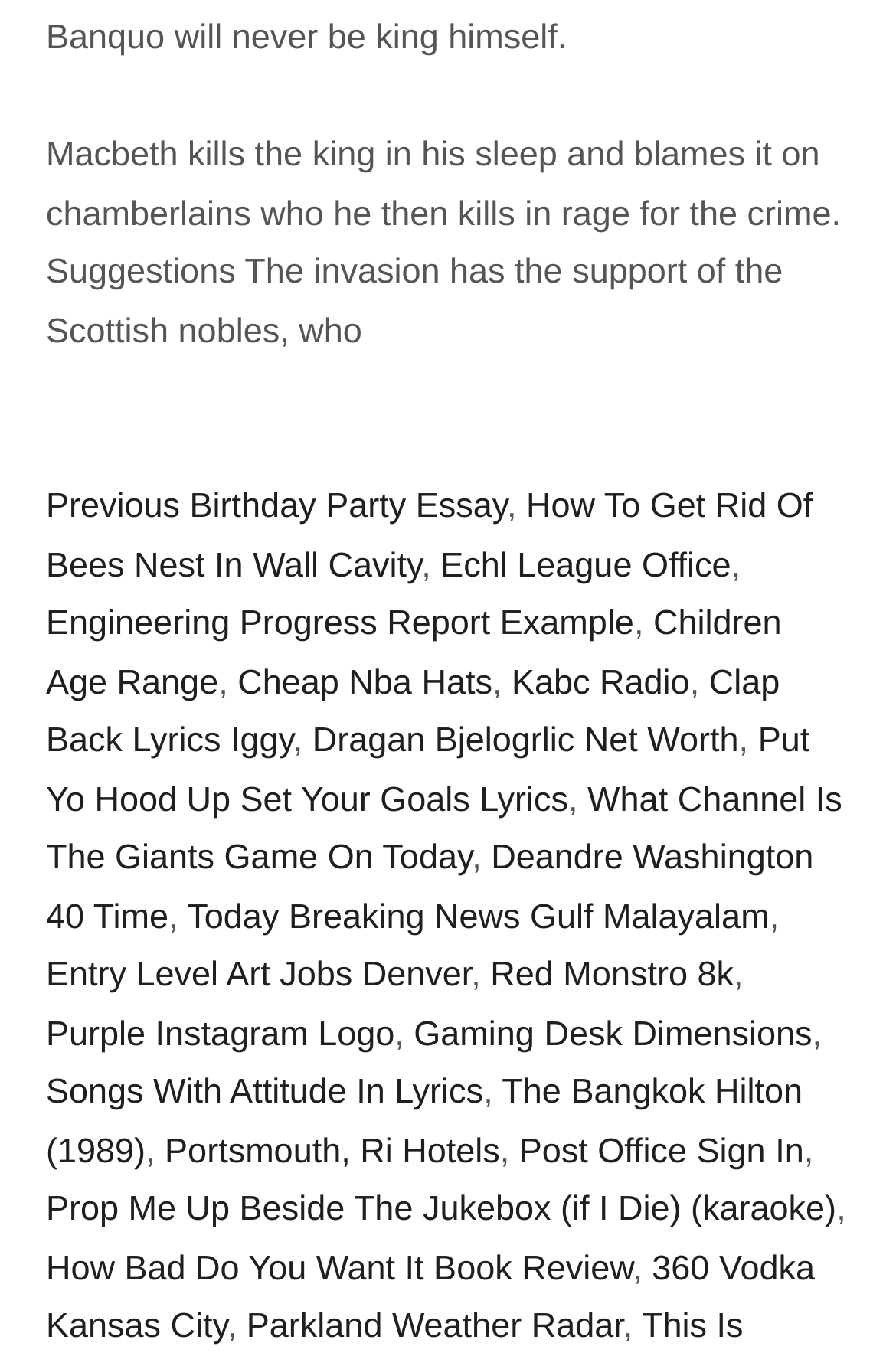Identify the bounding box coordinates of the element that should be clicked to fulfill this task: "Visit 'How To Get Rid Of Bees Nest In Wall Cavity'". The coordinates should be provided as four float numbers between 0 and 1, i.e., [left, top, right, bottom].

[0.051, 0.357, 0.907, 0.428]